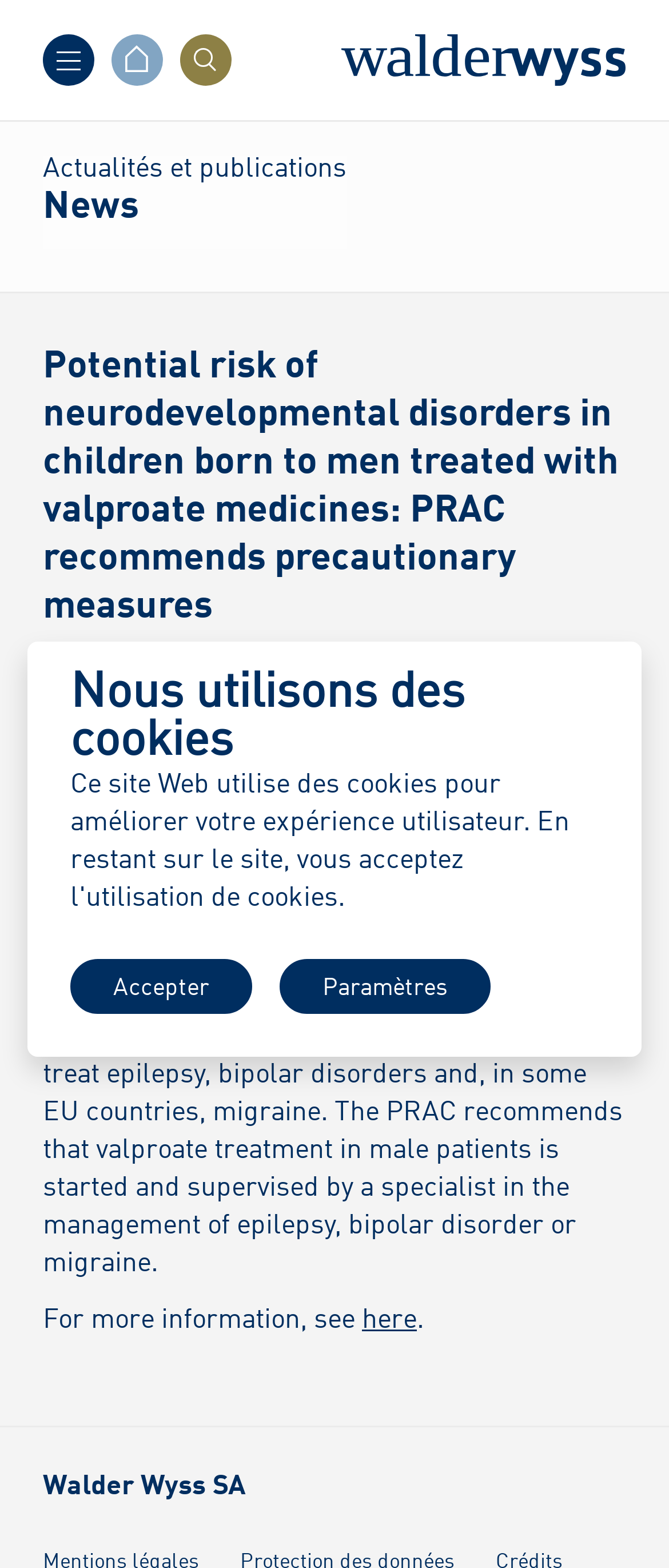Determine the bounding box coordinates for the HTML element described here: "Accepter".

[0.105, 0.612, 0.377, 0.647]